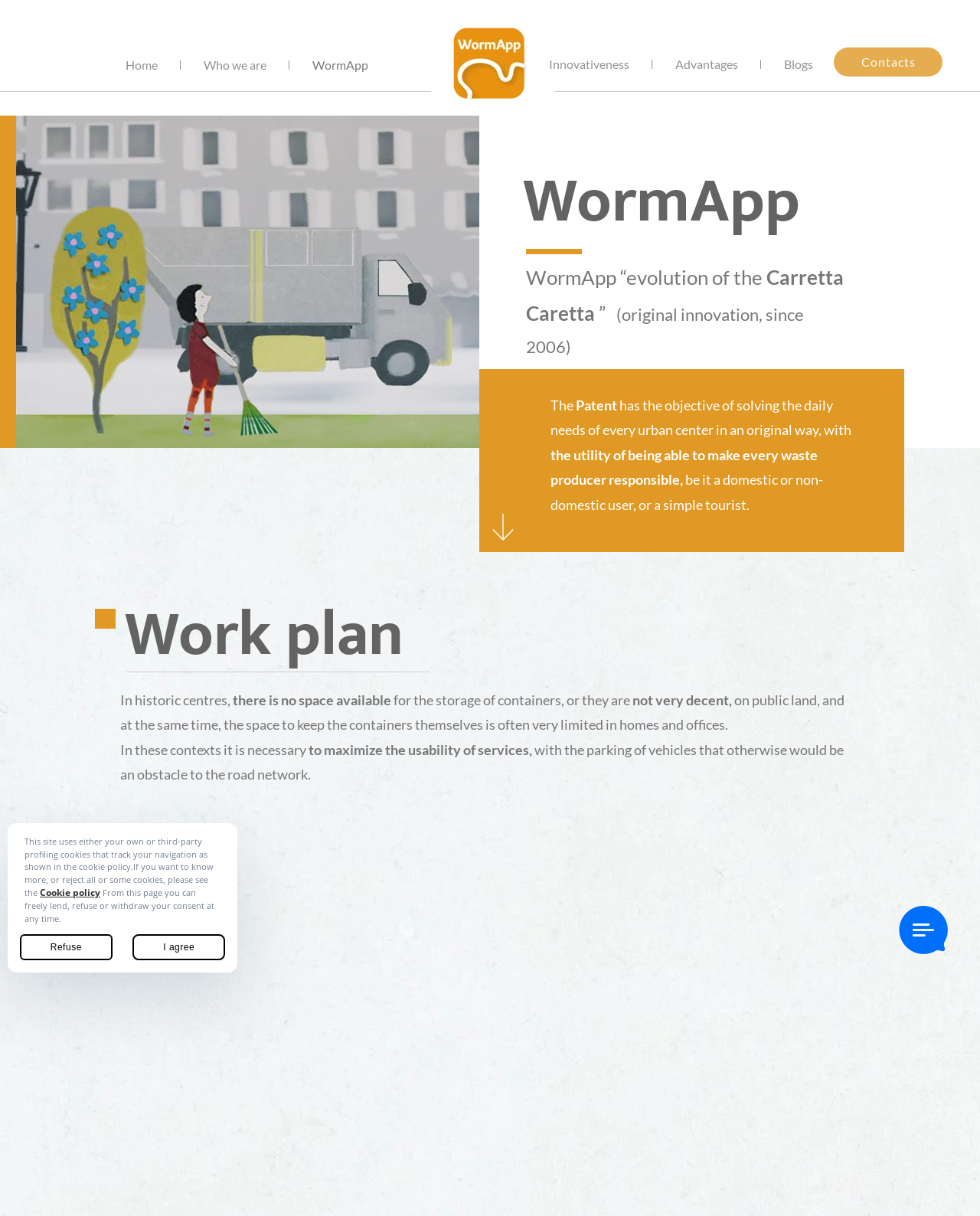Determine the bounding box for the UI element as described: "WormApp". The coordinates should be represented as four float numbers between 0 and 1, formatted as [left, top, right, bottom].

[0.303, 0.041, 0.391, 0.066]